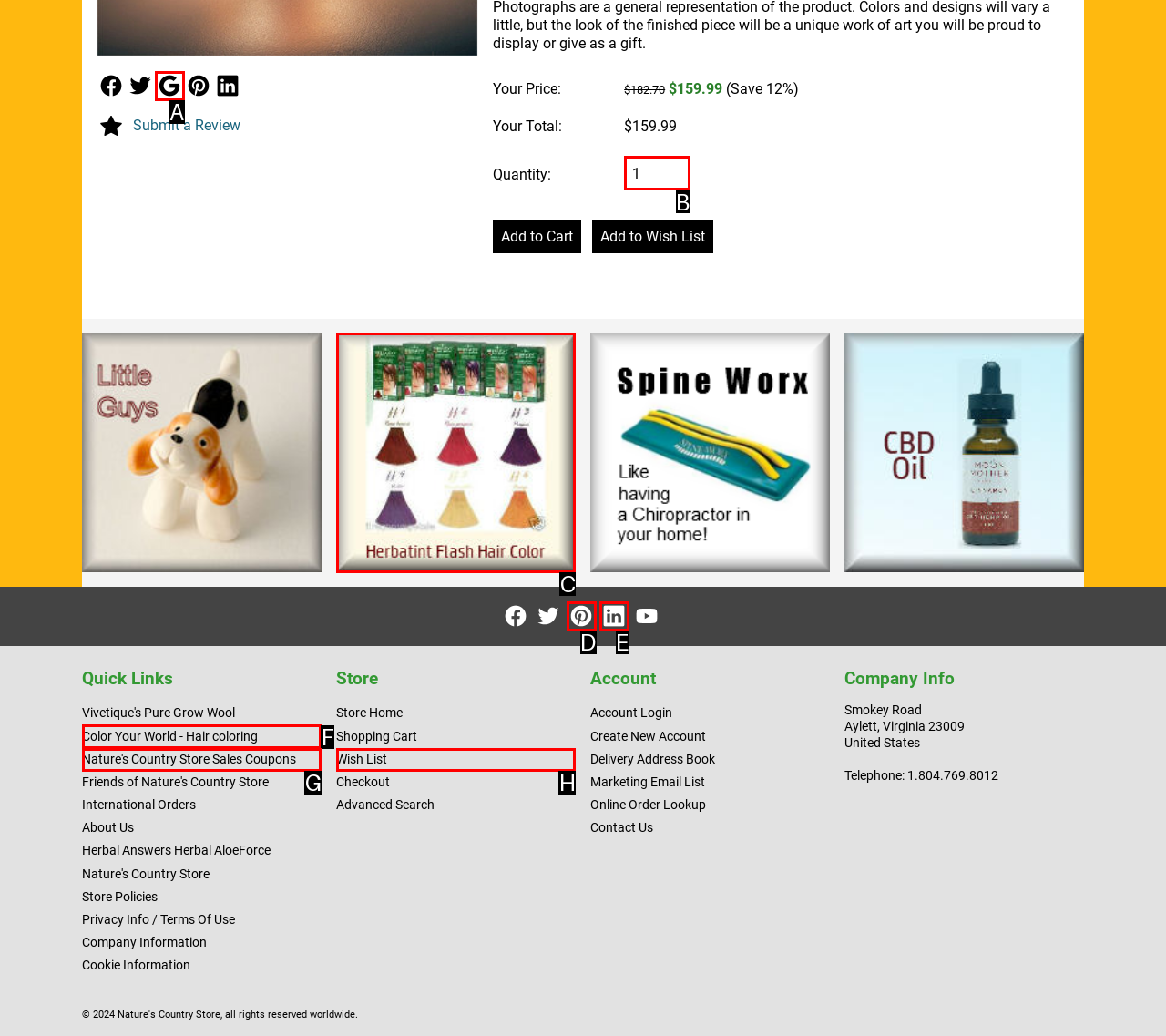Choose the UI element that best aligns with the description: Pinterest
Respond with the letter of the chosen option directly.

D